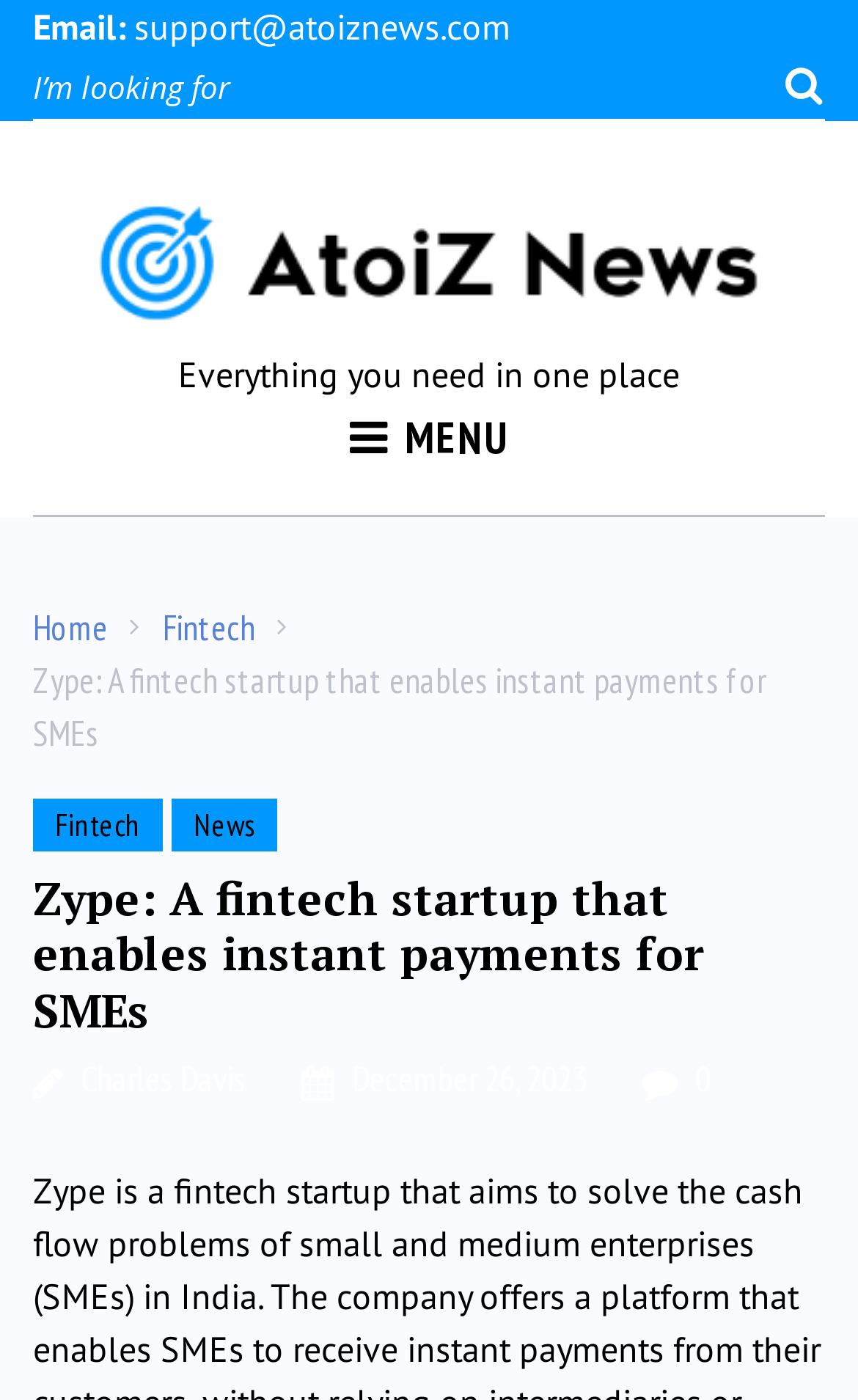Please identify the bounding box coordinates for the region that you need to click to follow this instruction: "Toggle navigation".

None